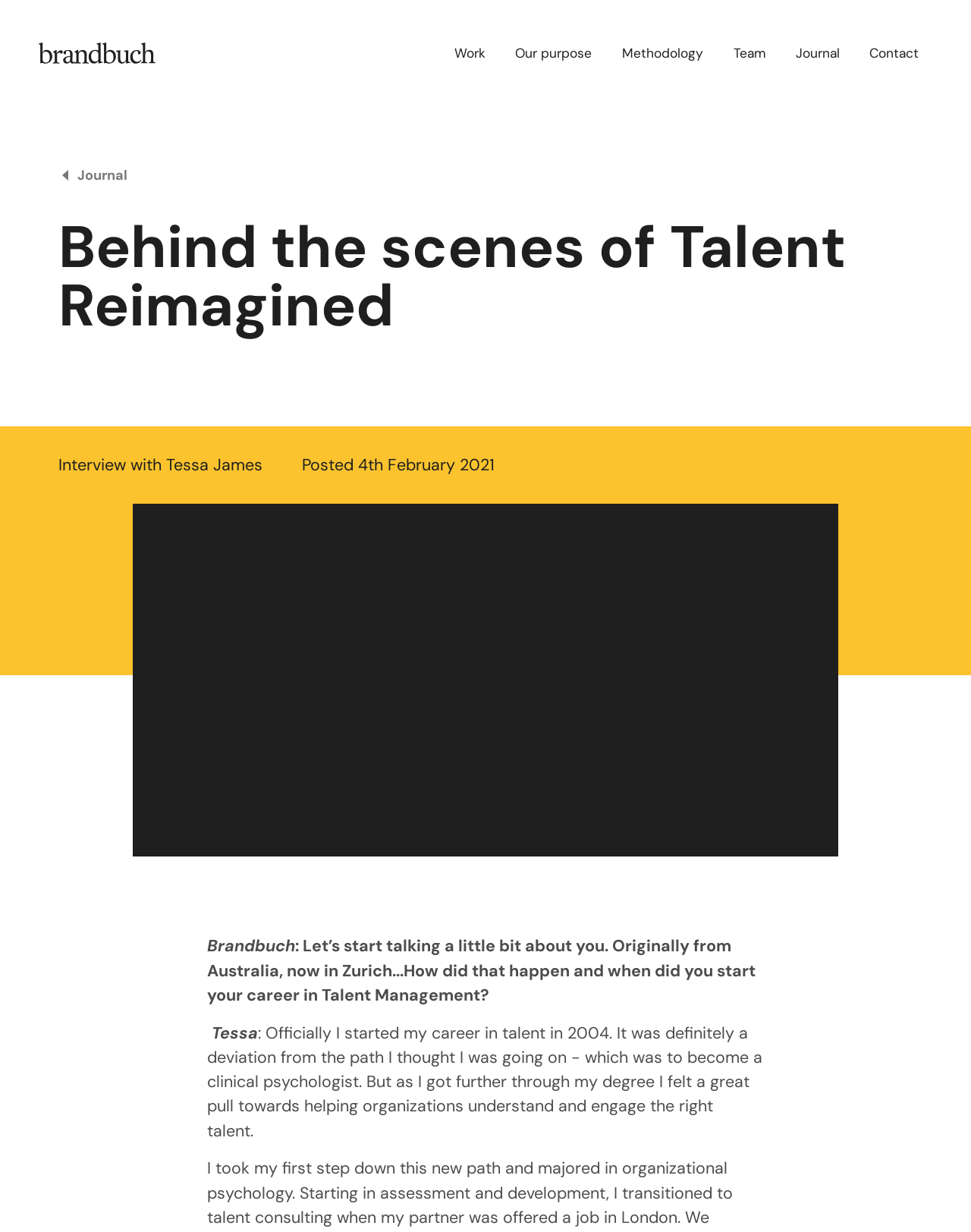Find the bounding box coordinates for the area you need to click to carry out the instruction: "Read the journal". The coordinates should be four float numbers between 0 and 1, indicated as [left, top, right, bottom].

[0.06, 0.133, 0.131, 0.151]